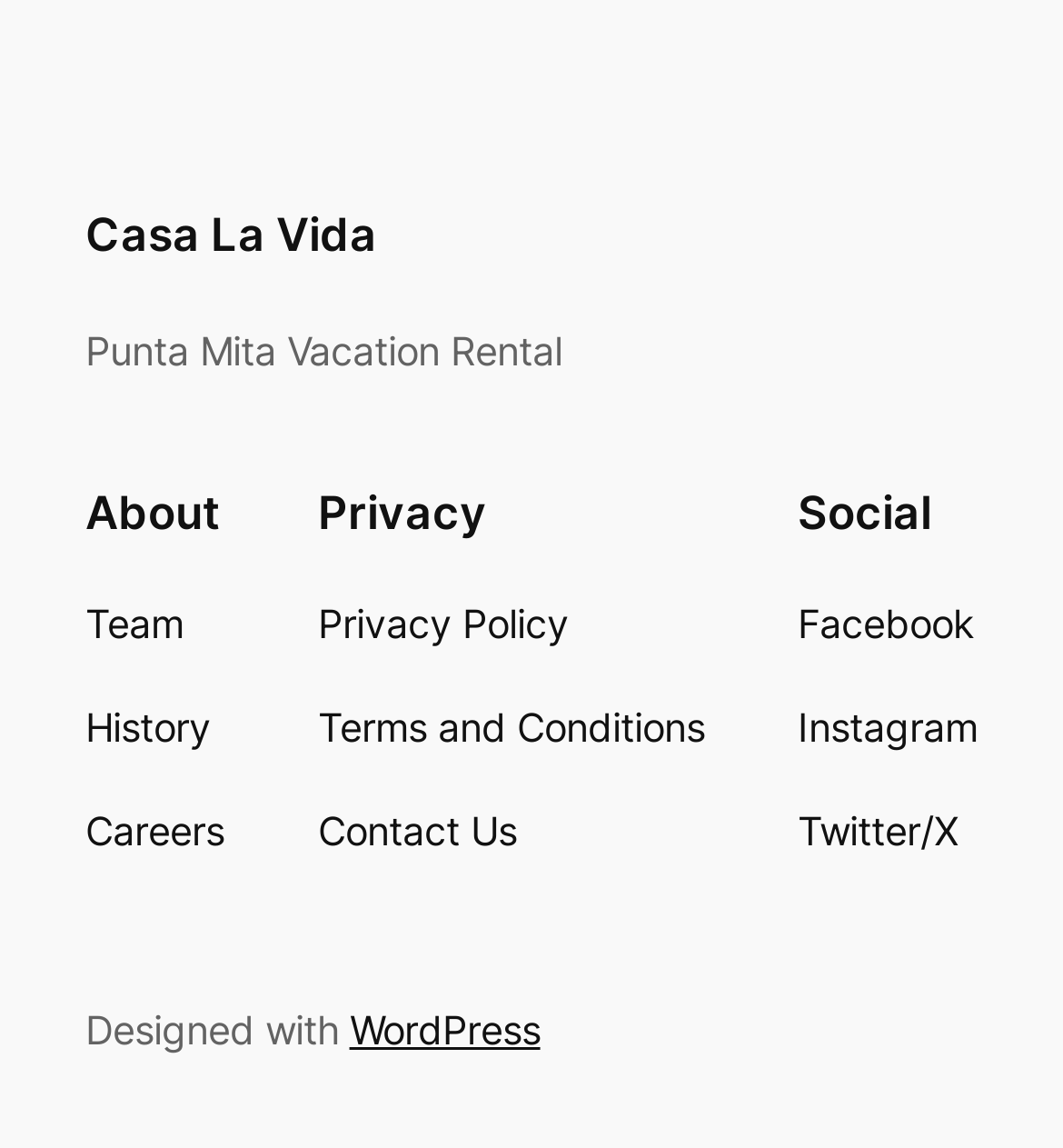What platform was the website designed with?
Provide a thorough and detailed answer to the question.

At the bottom of the page, I found a StaticText element 'Designed with' followed by a link 'WordPress', indicating that the website was designed using the WordPress platform.